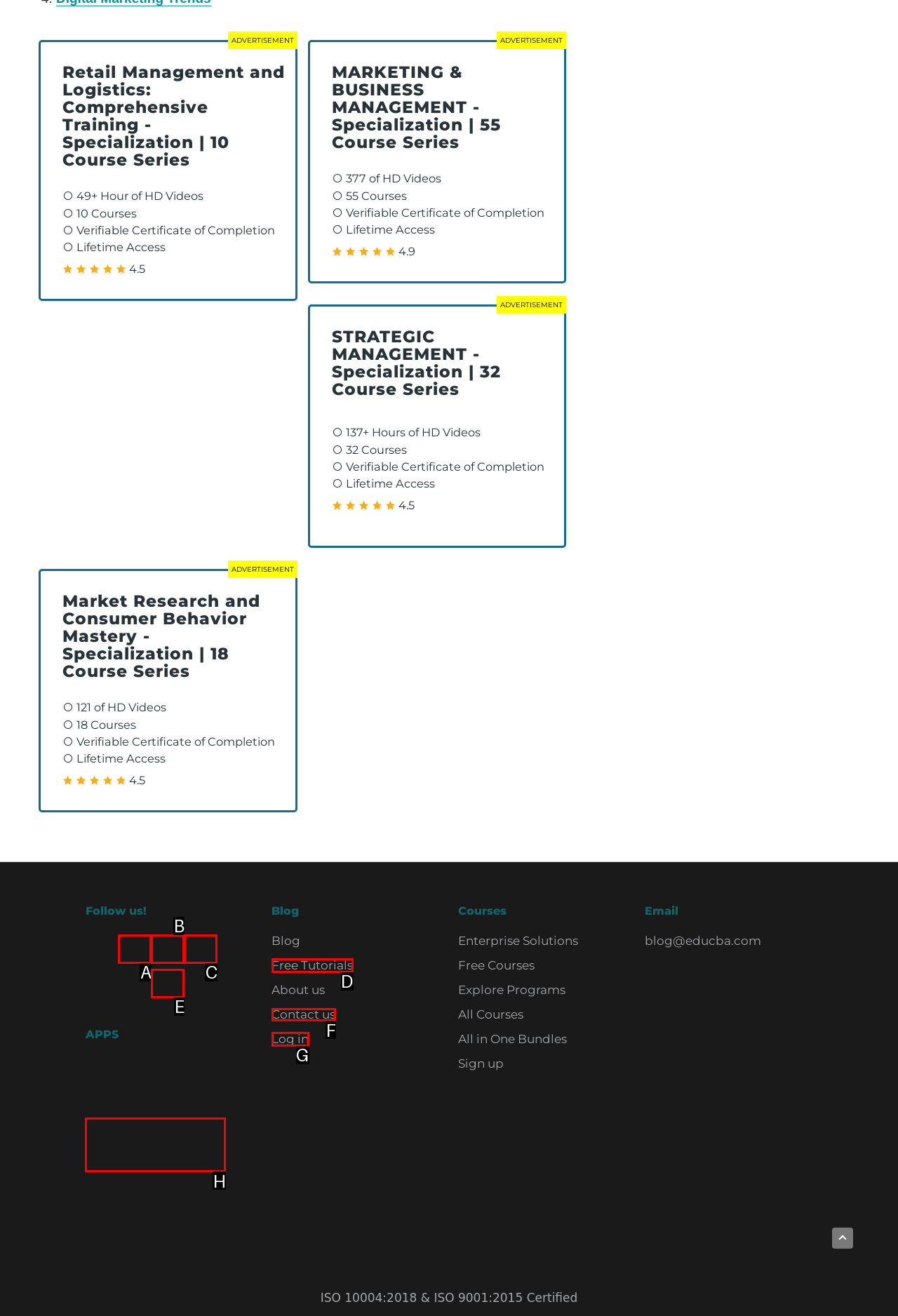Which UI element should you click on to achieve the following task: Contact us? Provide the letter of the correct option.

F